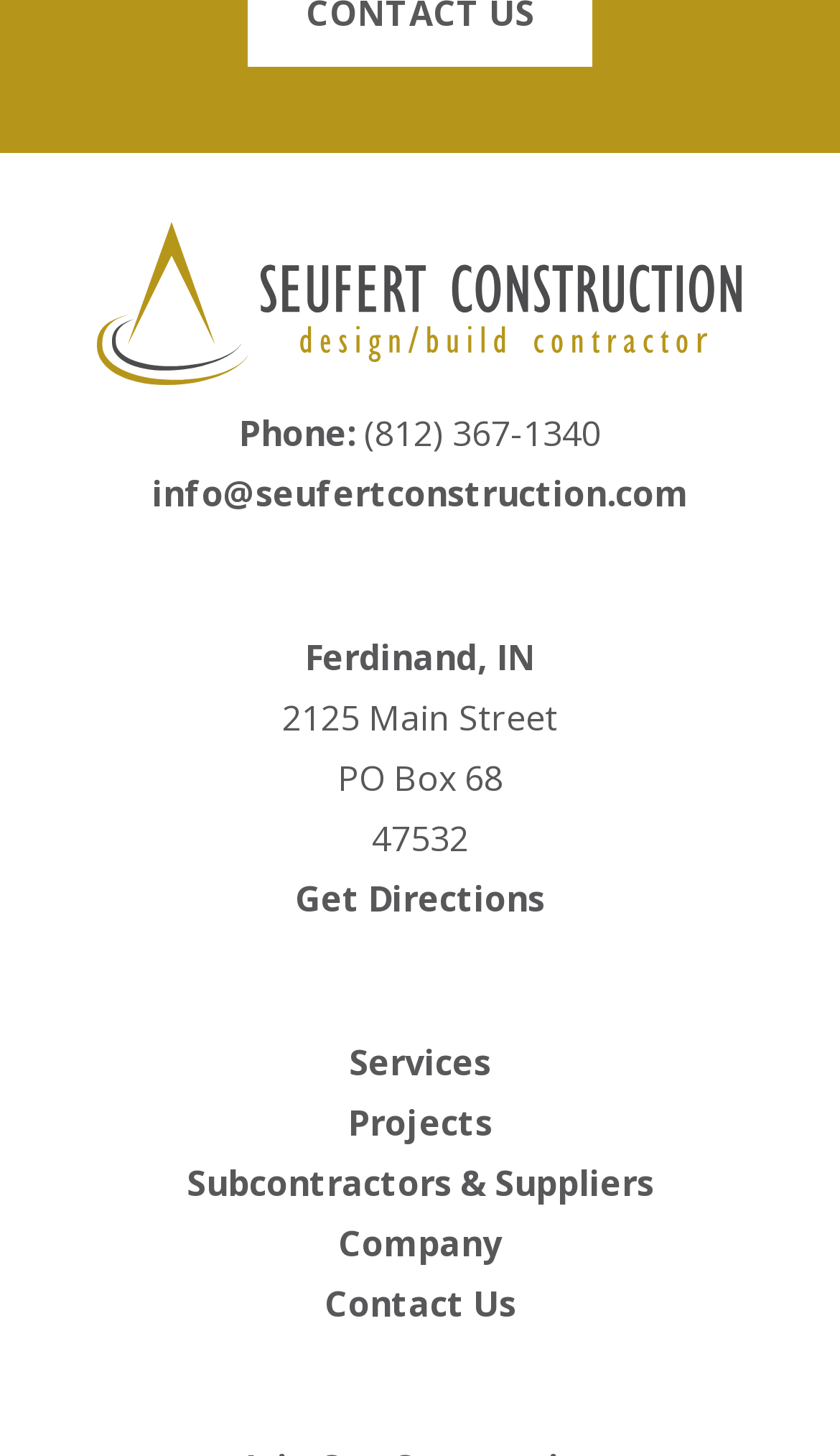Using the given description, provide the bounding box coordinates formatted as (top-left x, top-left y, bottom-right x, bottom-right y), with all values being floating point numbers between 0 and 1. Description: Get Directions

[0.351, 0.601, 0.649, 0.634]